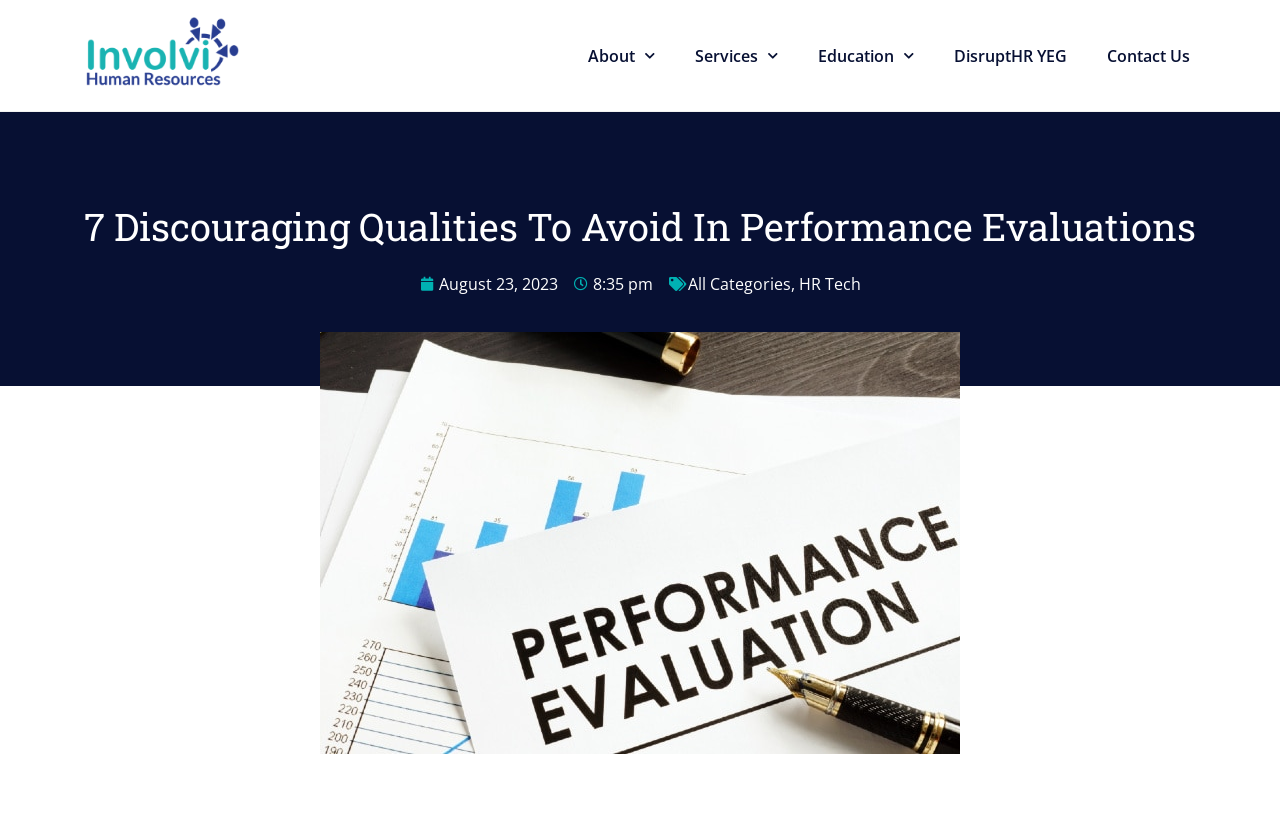What category is the article under?
Answer with a single word or phrase by referring to the visual content.

HR Tech